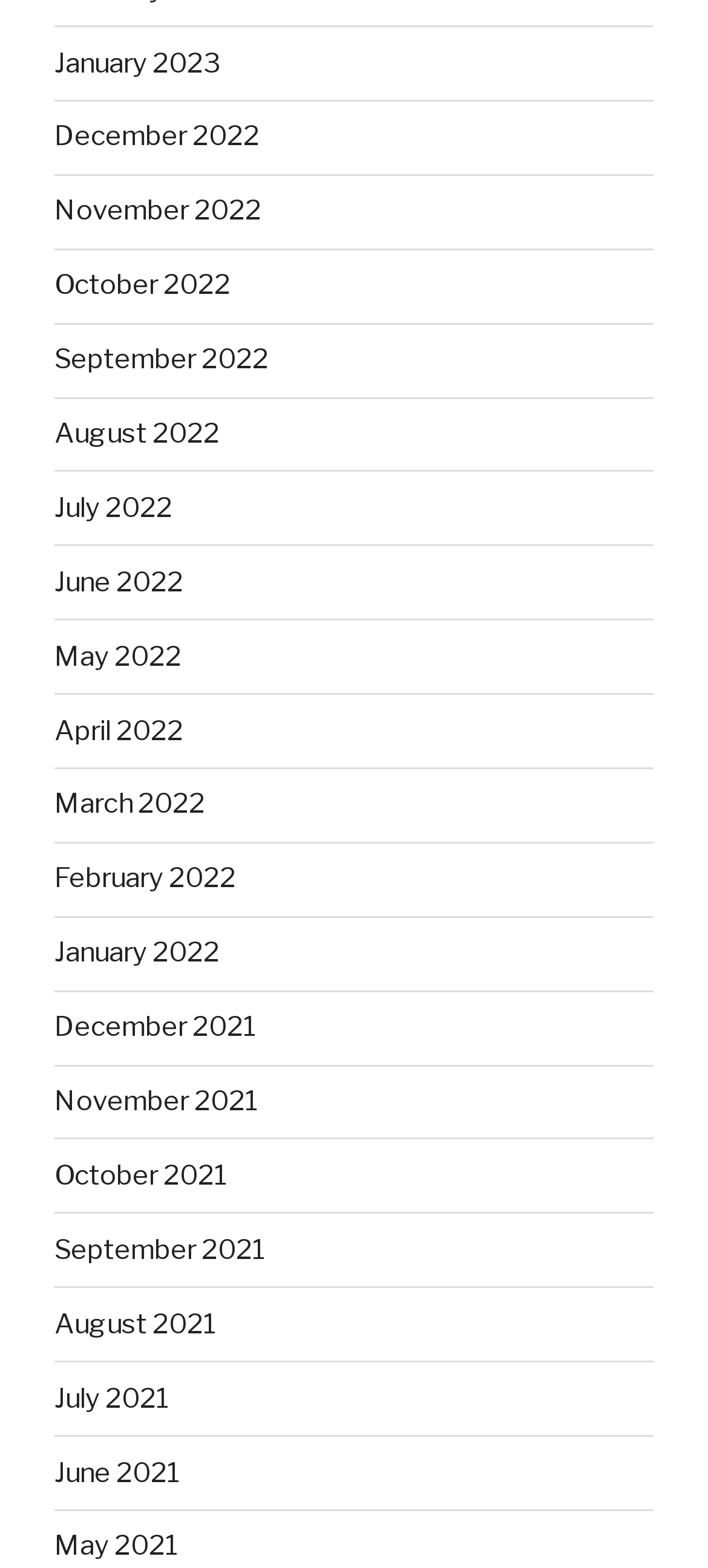Please locate the bounding box coordinates for the element that should be clicked to achieve the following instruction: "browse November 2022". Ensure the coordinates are given as four float numbers between 0 and 1, i.e., [left, top, right, bottom].

[0.077, 0.124, 0.369, 0.145]